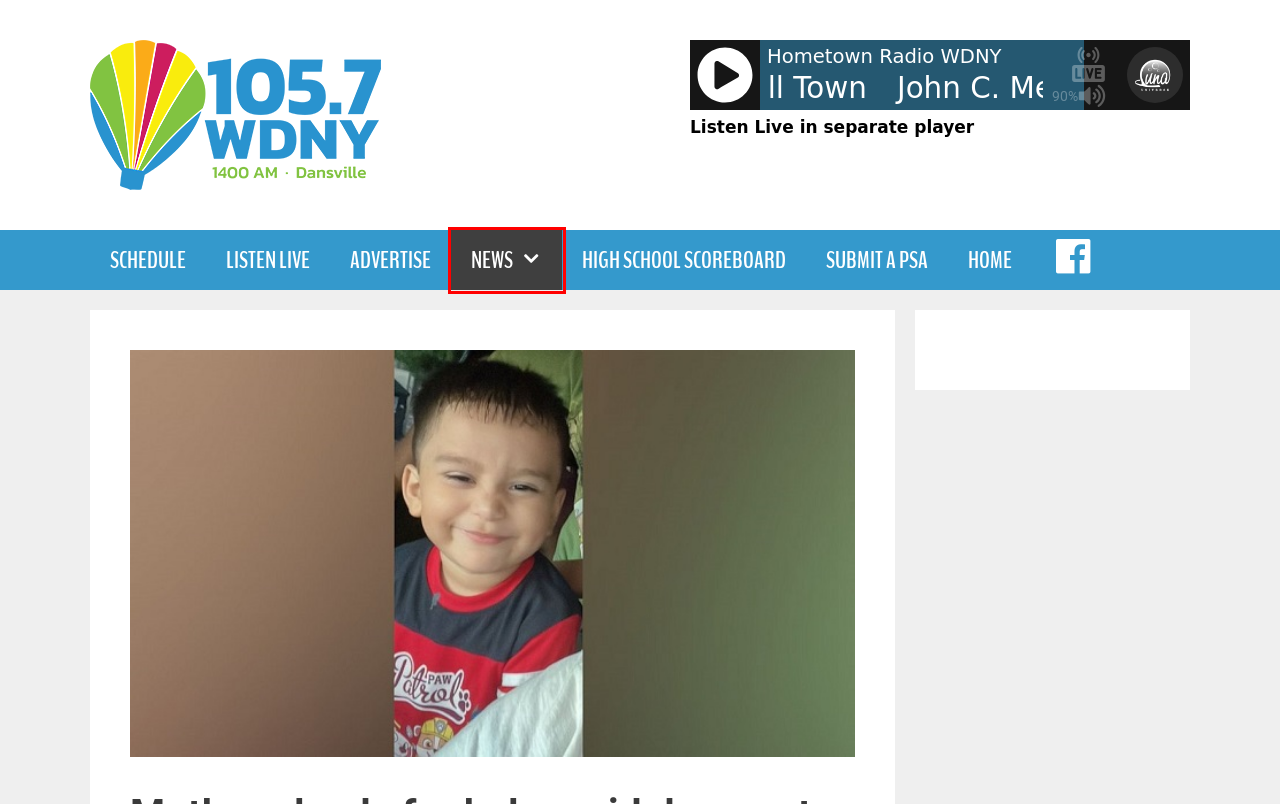You have a screenshot of a webpage, and a red bounding box highlights an element. Select the webpage description that best fits the new page after clicking the element within the bounding box. Options are:
A. On-Air Schedule – 105.7 WDNY
B. Advertise with Us – 105.7 WDNY
C. Listen Live – 105.7 WDNY
D. Submit a public service announcement – 105.7 WDNY
E. News – 105.7 WDNY
F. 105.7 WDNY – 105.7 FM and 1400 AM – 80s, 90s and Now
G. High School Scoreboard – 105.7 WDNY
H. Hometown Radio WDNY Live Player – 105.7 WDNY

E